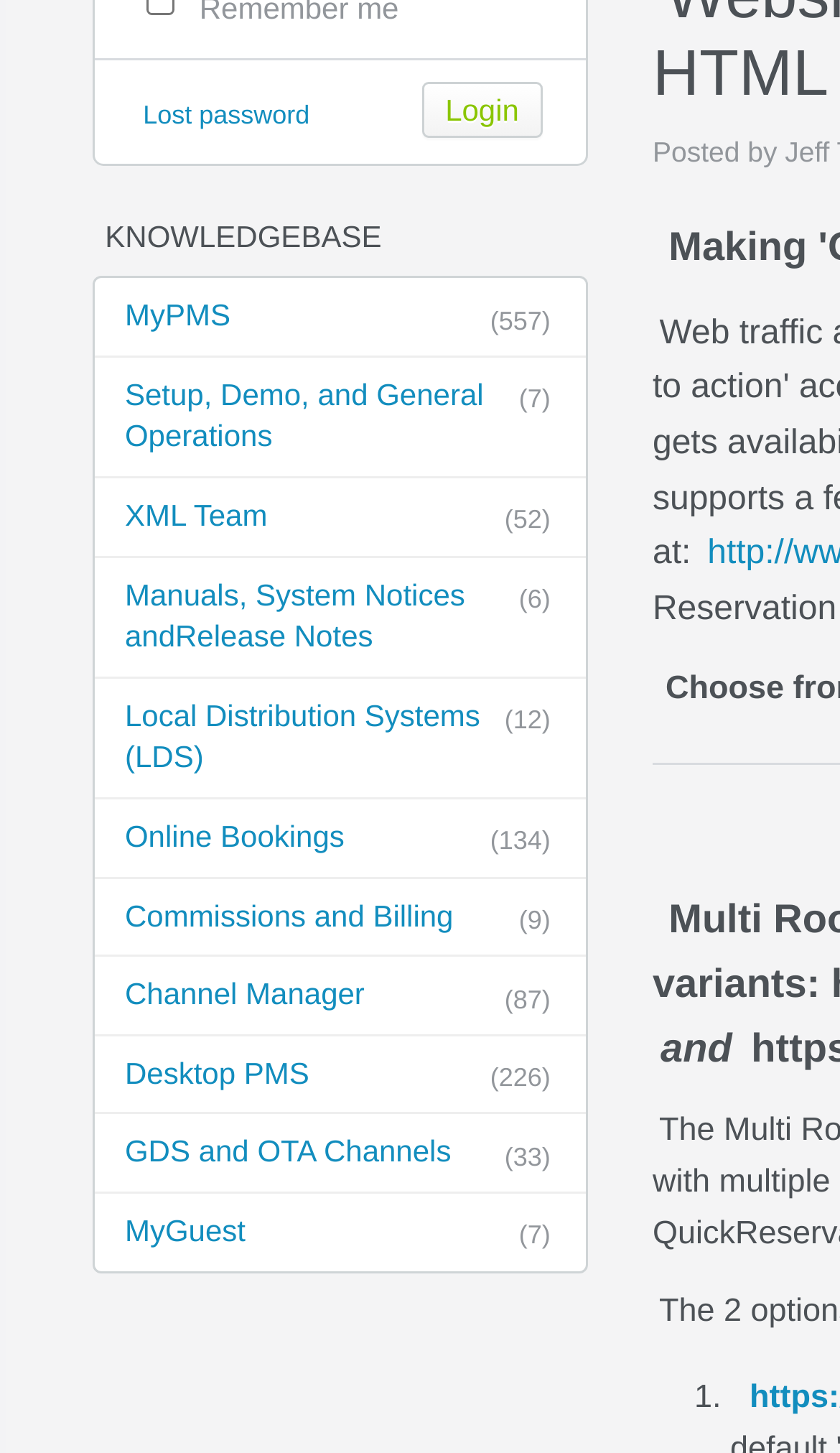Identify the bounding box of the HTML element described as: "(6)Manuals, System Notices and​Release Notes".

[0.113, 0.383, 0.697, 0.467]